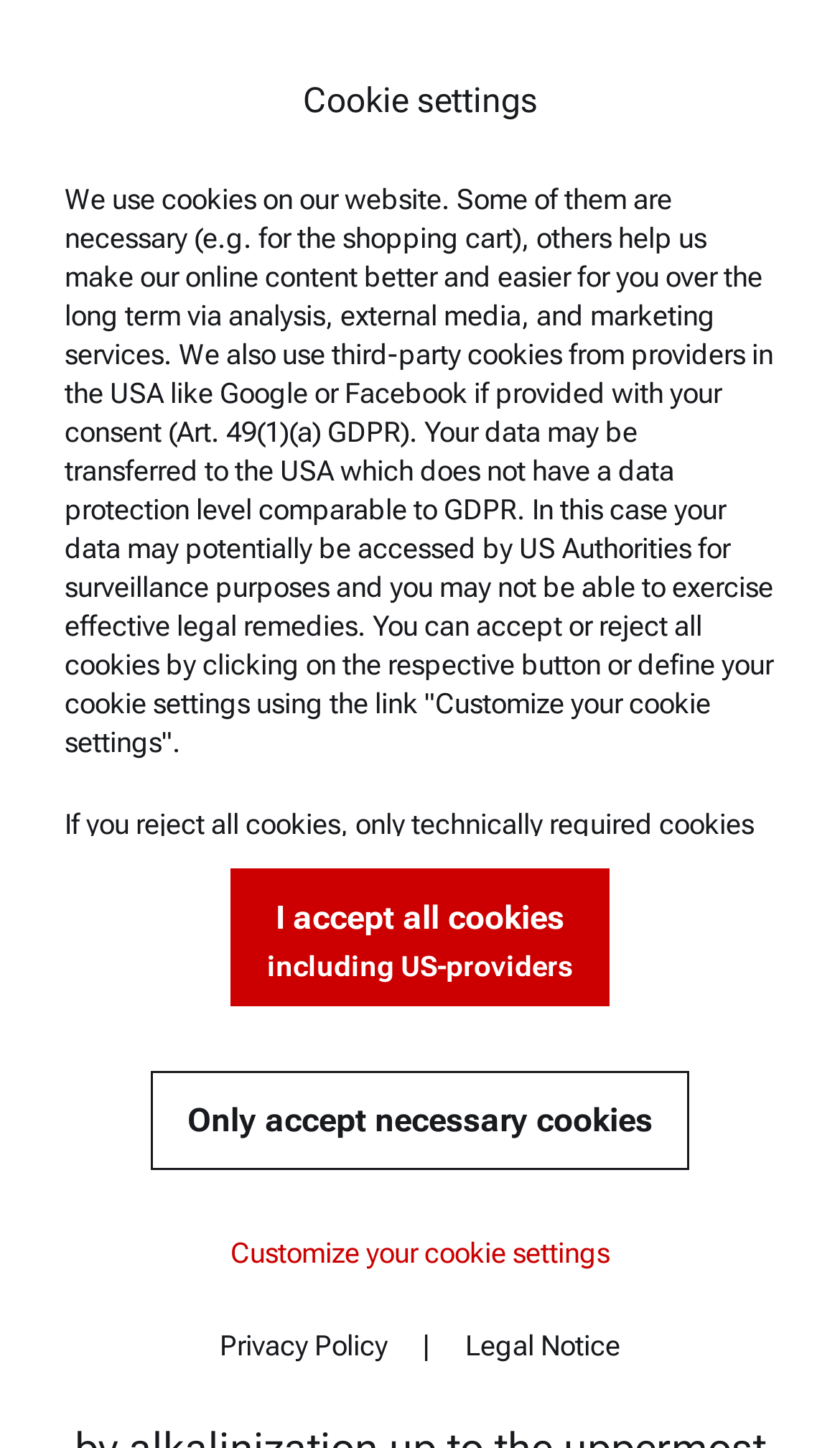Please examine the image and provide a detailed answer to the question: What happens if all cookies are rejected?

According to the cookie settings section, if all cookies are rejected, only technically required cookies will be used, which implies that only necessary cookies will be utilized.